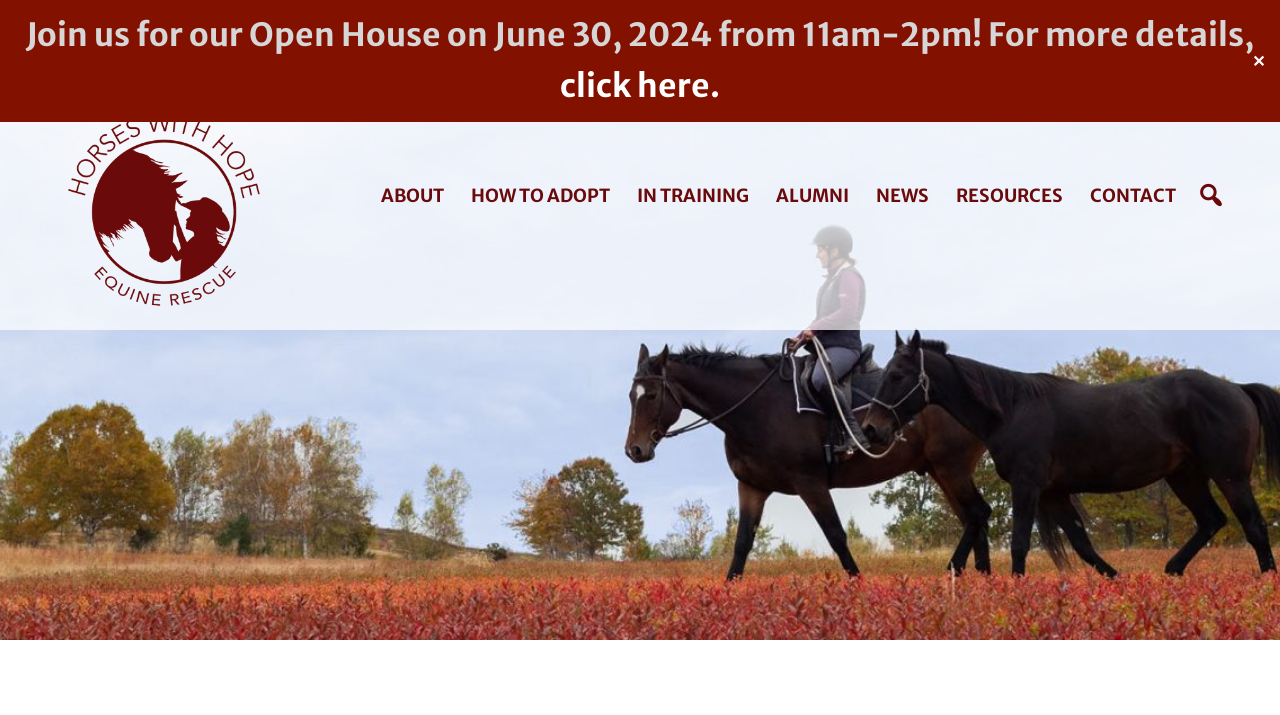Determine the bounding box coordinates of the region to click in order to accomplish the following instruction: "Click to join the open house event". Provide the coordinates as four float numbers between 0 and 1, specifically [left, top, right, bottom].

[0.438, 0.093, 0.562, 0.149]